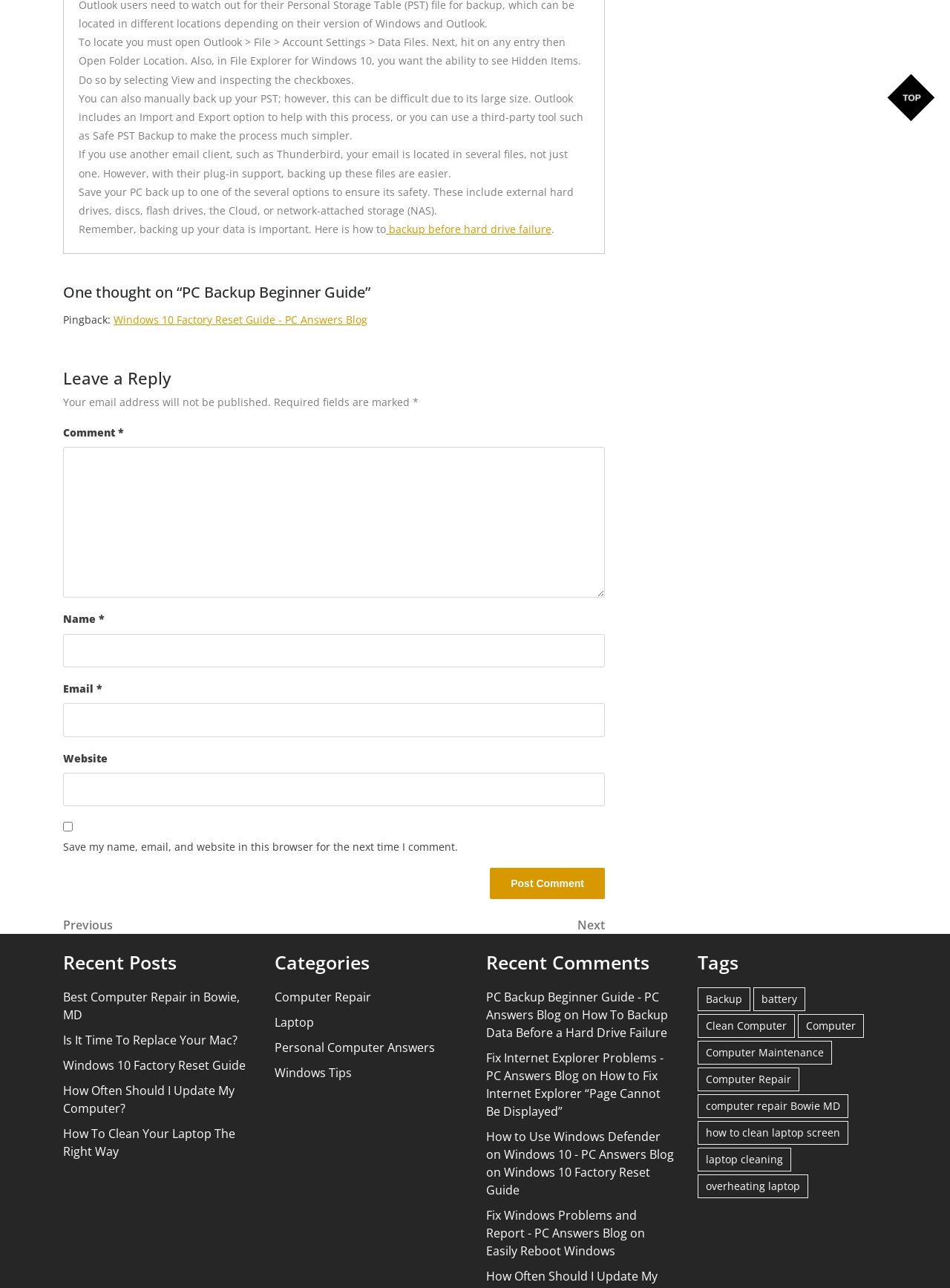How many recent posts are listed on the webpage?
Answer the question with just one word or phrase using the image.

5